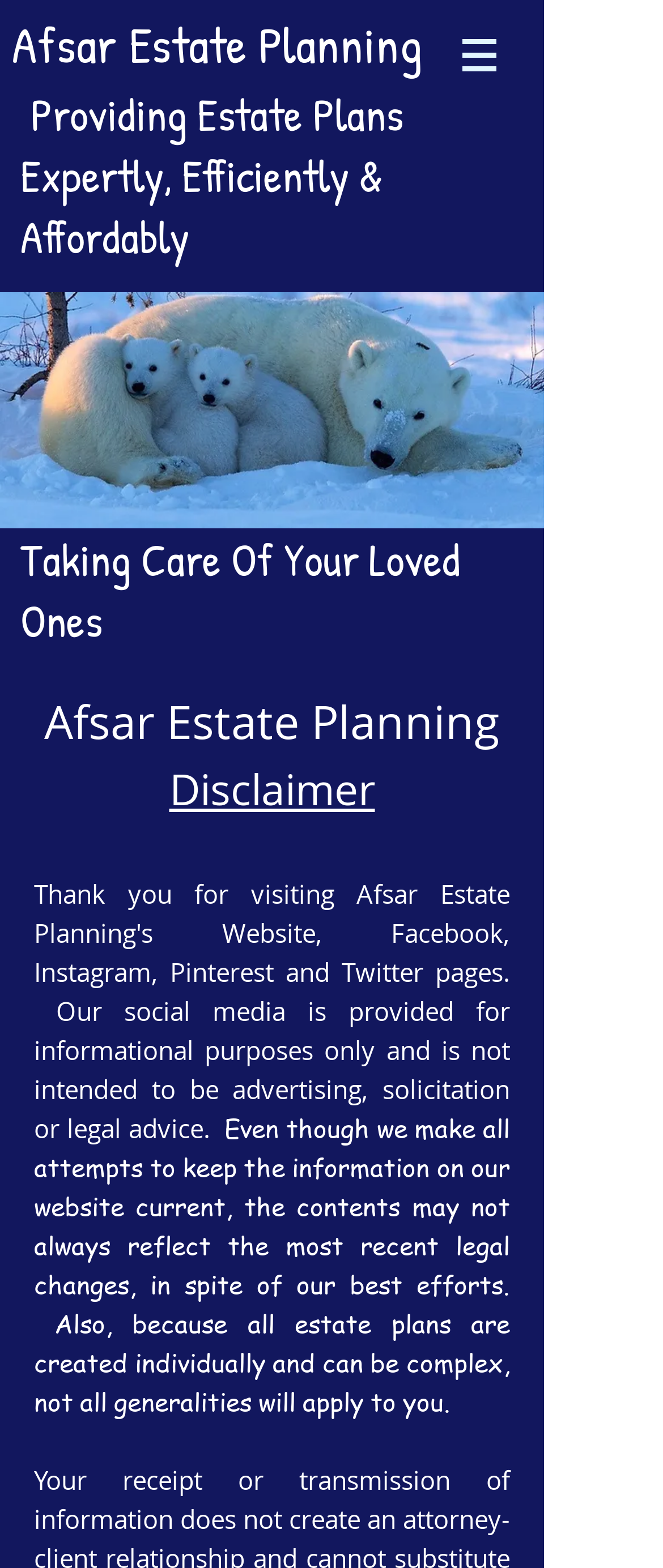Describe all the key features of the webpage in detail.

The webpage is a disclaimer page for Afsar Estate Planning. At the top left, there is a navigation menu labeled "Site" with a button that has a popup menu. To the left of the navigation menu, there is a heading that reads "Afsar Estate Planning" with a link to the same name. 

Below the navigation menu, there is a heading that describes the services provided by Afsar Estate Planning, stating that they provide estate plans expertly, efficiently, and affordably. 

On the left side of the page, there is a large image of a polar bear mother and cubs, which is also a link. 

Further down, there is a heading that reads "Taking Care Of Your Loved Ones". Below this heading, there are several blocks of text. The first block of text is a repetition of the company name, "Afsar Estate Planning". The second block of text is the title "Disclaimer". The third block of text is a single space character. The fourth and longest block of text is the disclaimer itself, which explains that the website may not always reflect the most recent legal changes and that estate plans are created individually and can be complex, so not all generalities will apply to every individual.